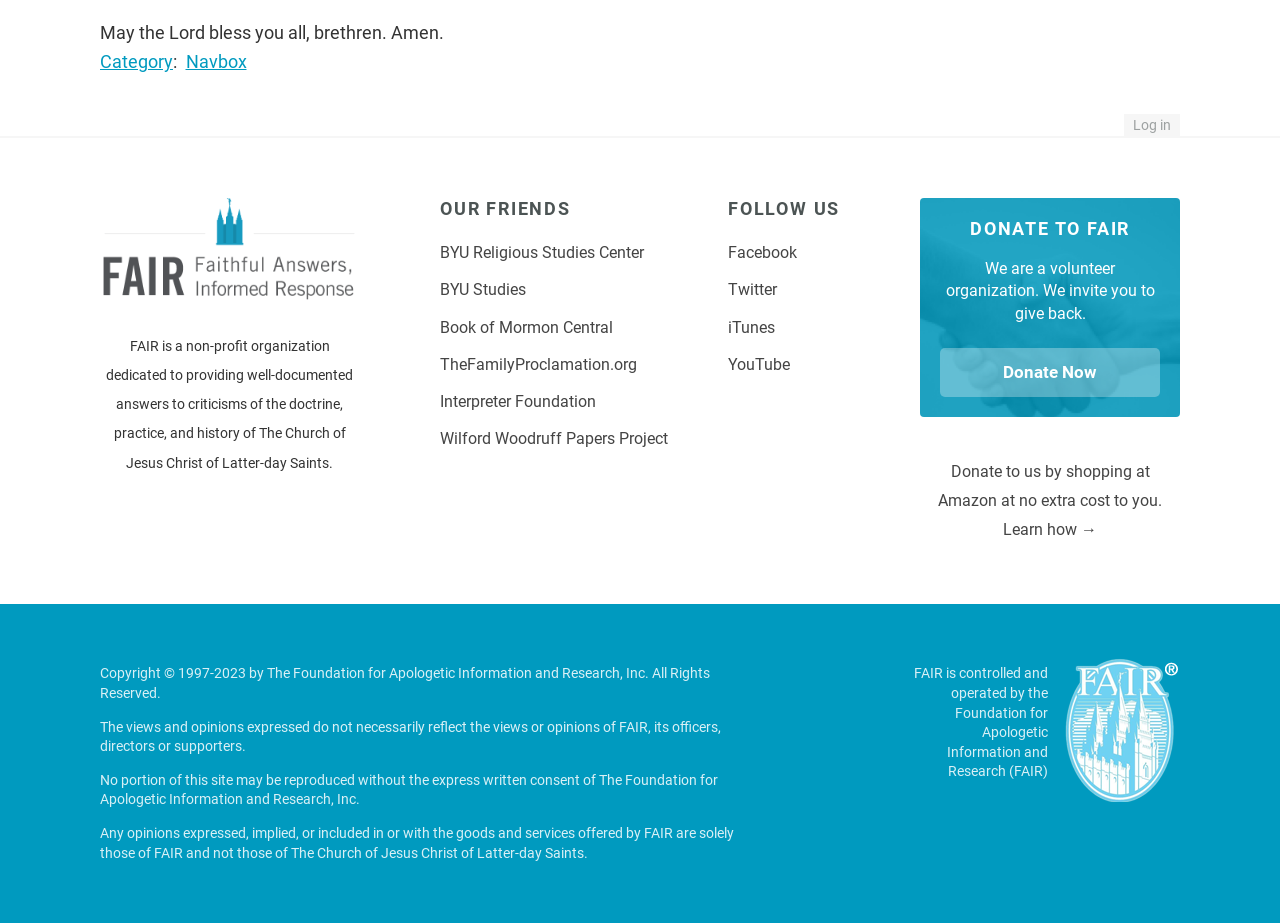Show the bounding box coordinates of the region that should be clicked to follow the instruction: "Follow FAIR on Facebook."

[0.569, 0.263, 0.623, 0.284]